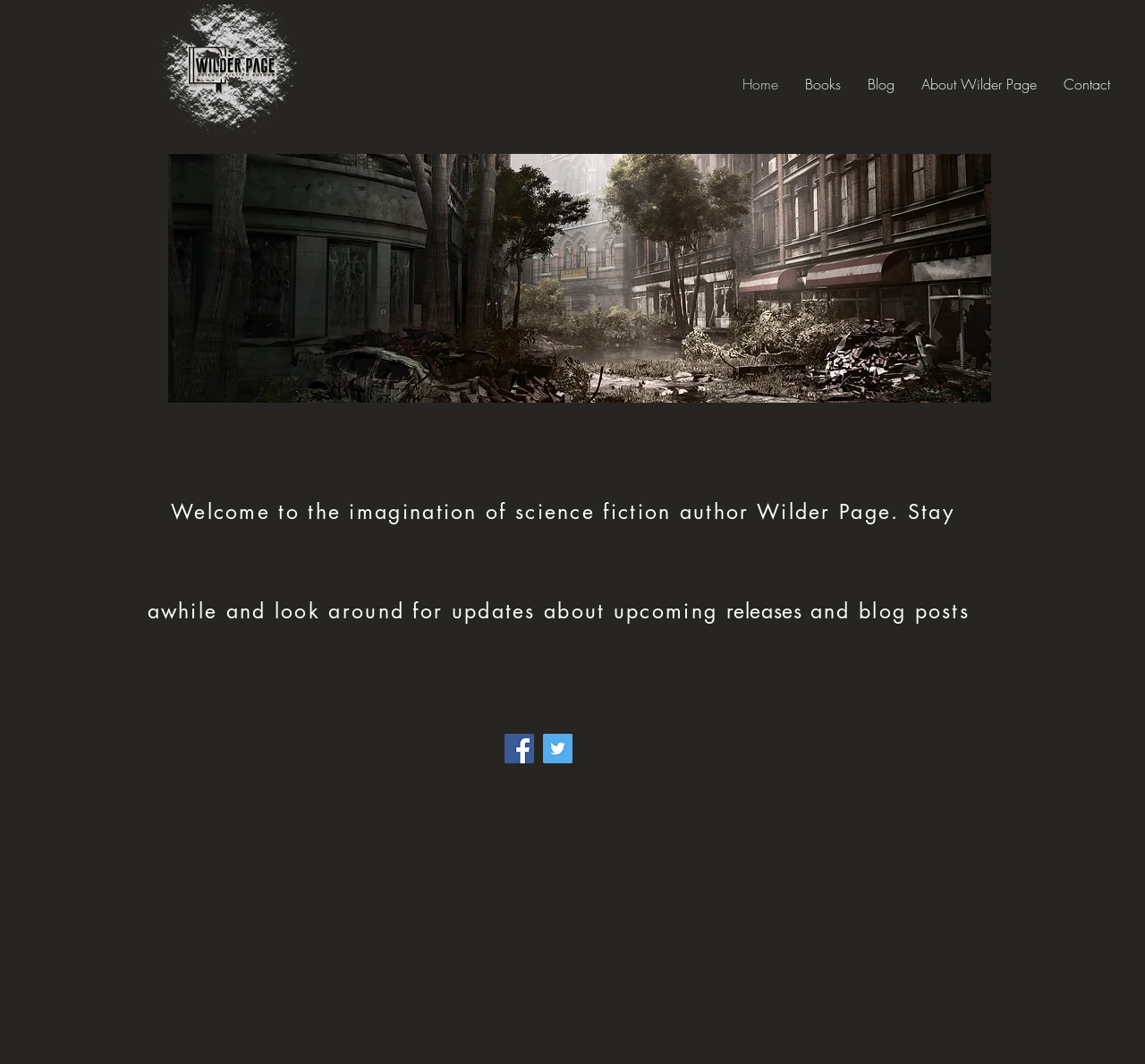Examine the image and give a thorough answer to the following question:
What is the background image of the webpage?

The background image of the webpage is 'Facebook Abandoned Road.jpg', which can be inferred from the image element with the given bounding box coordinates.